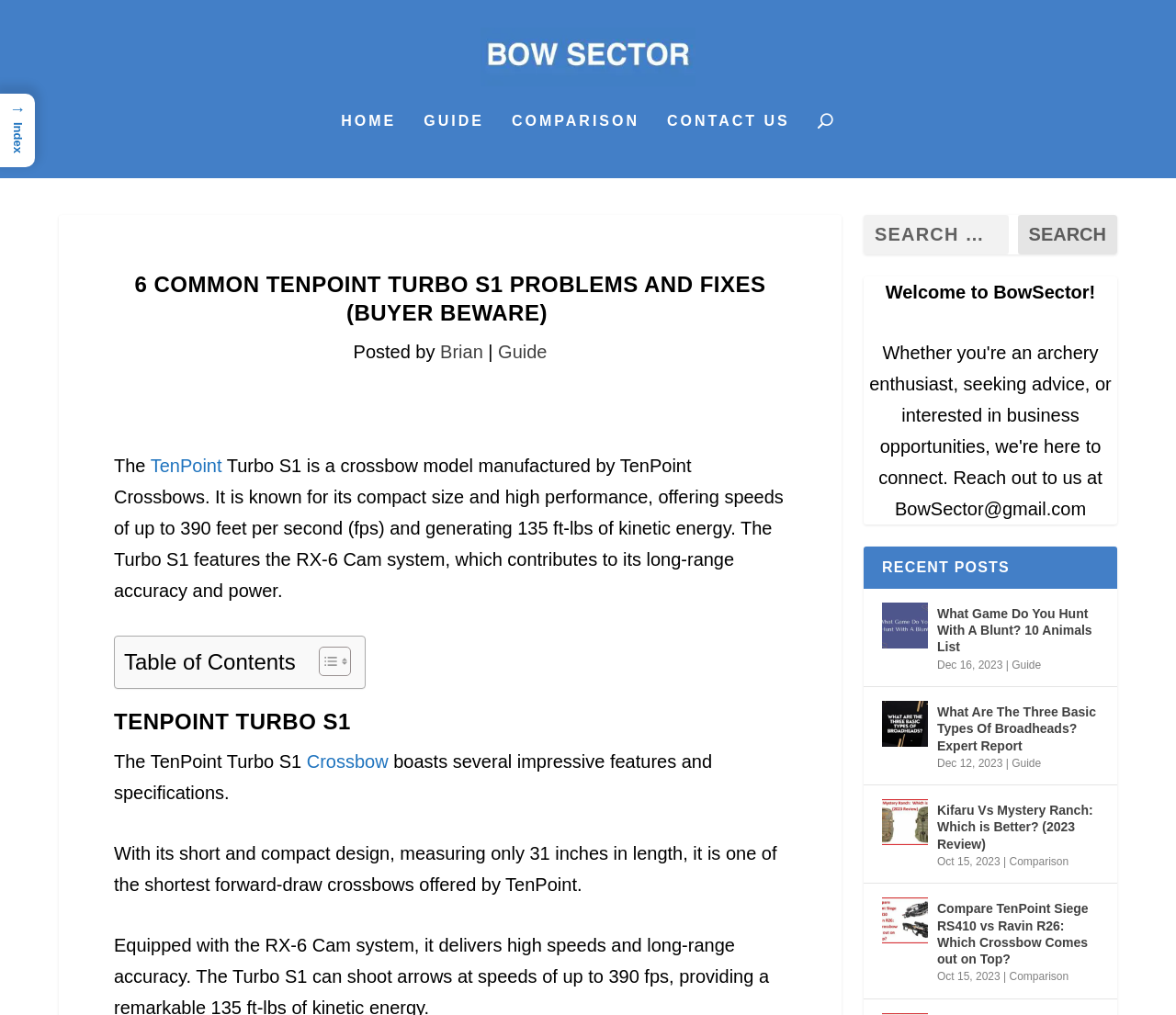Generate the main heading text from the webpage.

6 COMMON TENPOINT TURBO S1 PROBLEMS AND FIXES (BUYER BEWARE) 